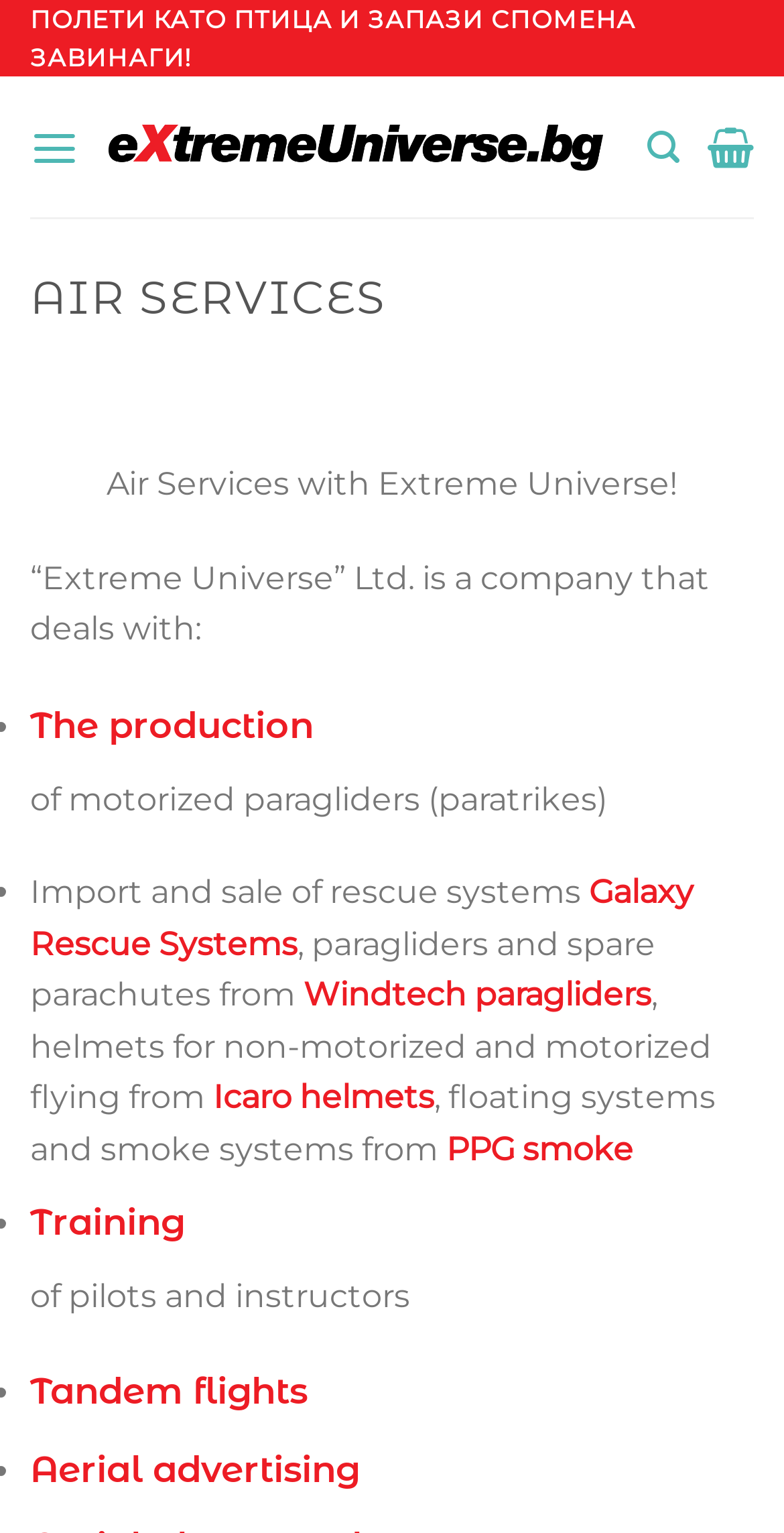What is the purpose of the 'Aerial advertising' section on the webpage?
Using the image as a reference, answer the question with a short word or phrase.

Aerial advertising